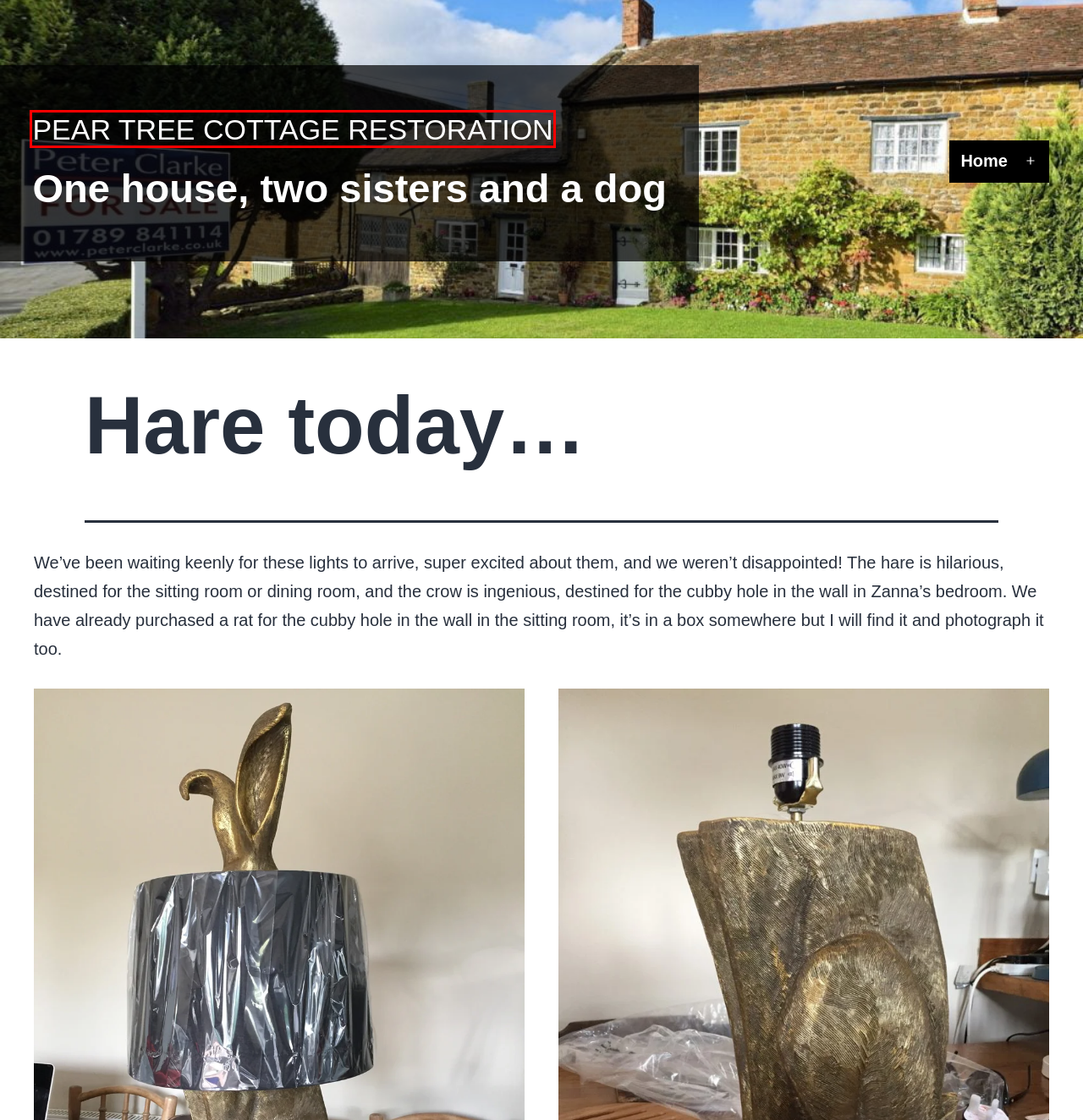Given a screenshot of a webpage with a red bounding box around an element, choose the most appropriate webpage description for the new page displayed after clicking the element within the bounding box. Here are the candidates:
A. Bird's eye view - Pear Tree Cottage Restoration
B. Windows windows windows - Pear Tree Cottage Restoration
C. Zanna, Author at Pear Tree Cottage Restoration
D. Bathroom Archives - Pear Tree Cottage Restoration
E. Blog Tool, Publishing Platform, and CMS – WordPress.org English (UK)
F. Roof Archives - Pear Tree Cottage Restoration
G. Sitting Room Archives - Pear Tree Cottage Restoration
H. One house, two sisters and a dog - Pear Tree Cottage Restoration

H